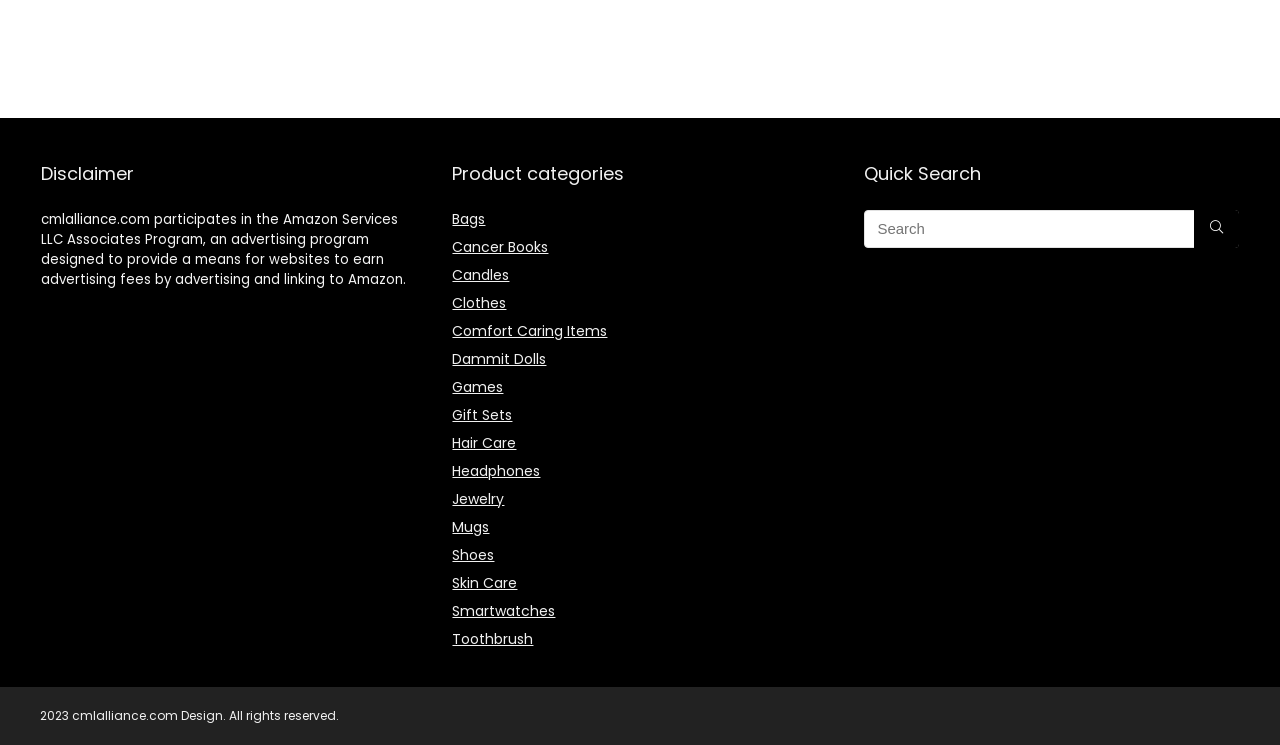What is the copyright information?
Please provide a single word or phrase as your answer based on the screenshot.

2023 cmlalliance.com